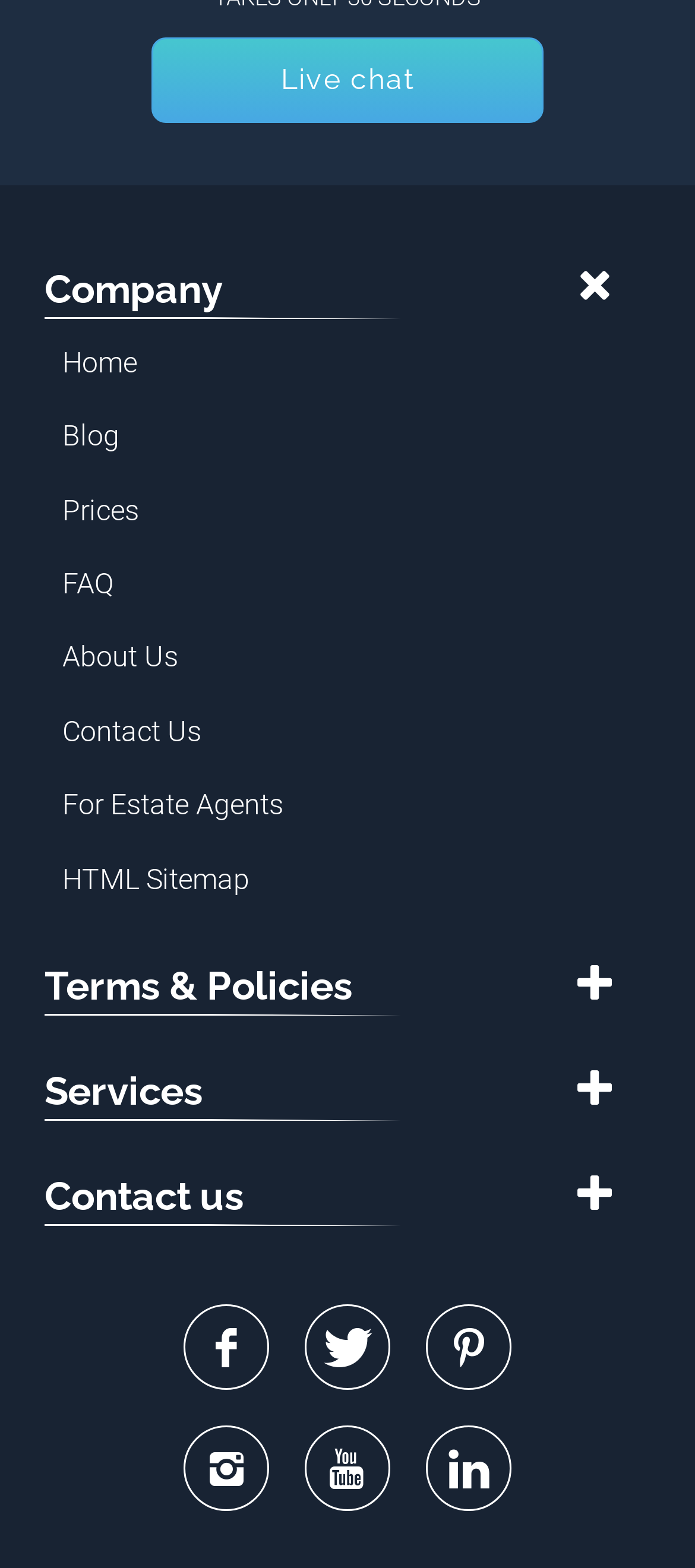Please provide a brief answer to the following inquiry using a single word or phrase:
What is the second link in the navigation menu?

Blog